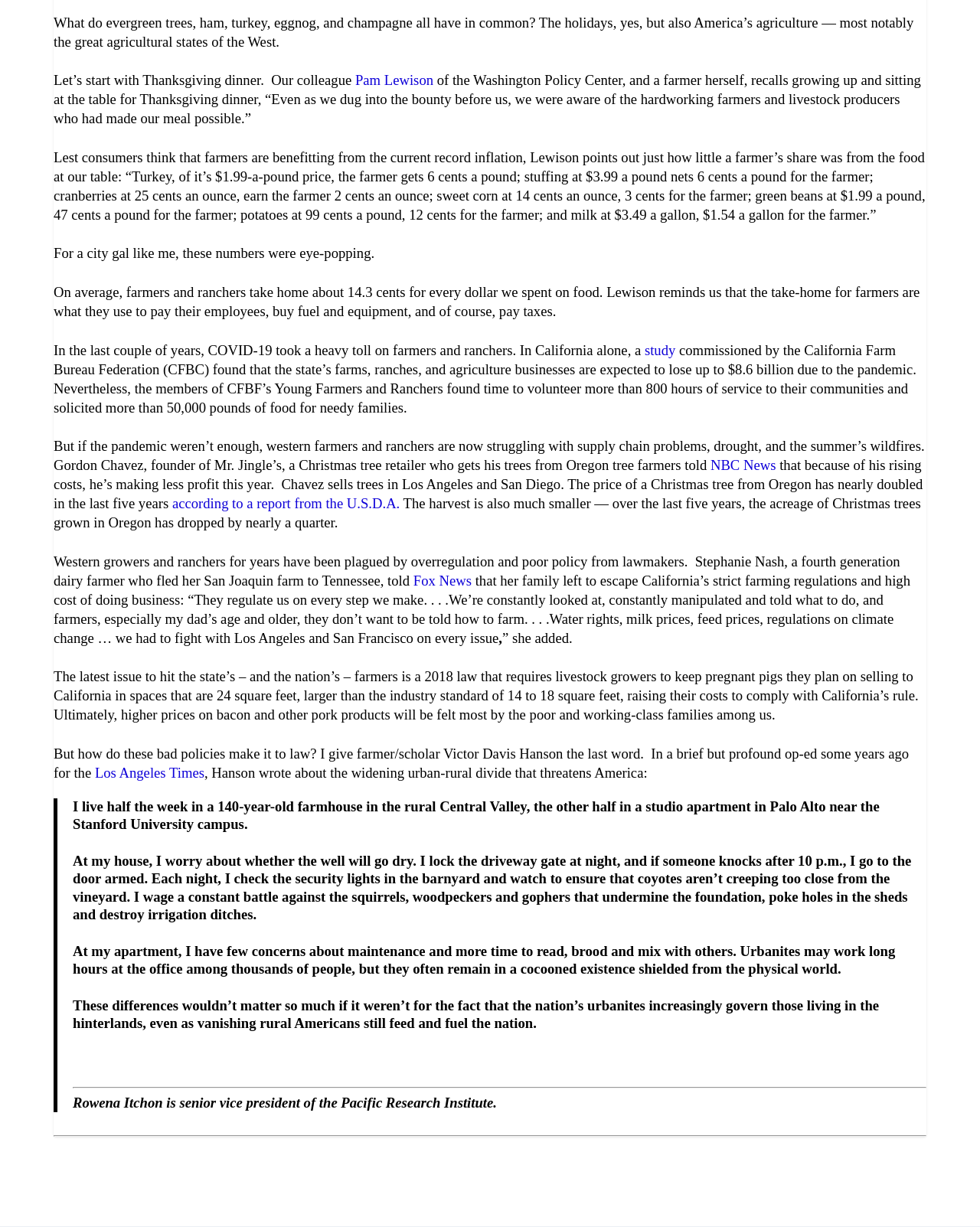Locate the bounding box coordinates of the UI element described by: "Pam Lewison". The bounding box coordinates should consist of four float numbers between 0 and 1, i.e., [left, top, right, bottom].

[0.362, 0.059, 0.442, 0.072]